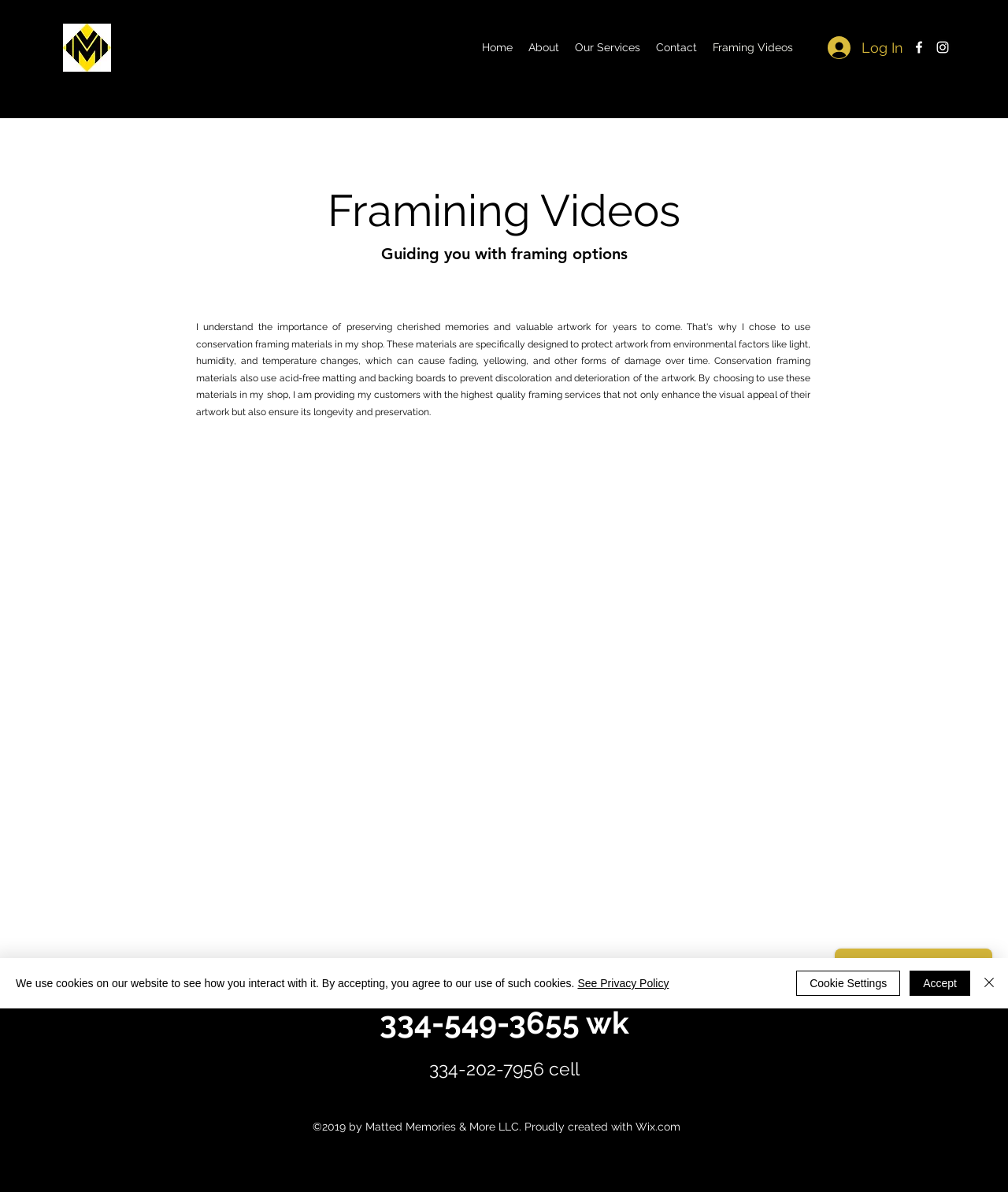Please specify the bounding box coordinates in the format (top-left x, top-left y, bottom-right x, bottom-right y), with all values as floating point numbers between 0 and 1. Identify the bounding box of the UI element described by: Contact

[0.643, 0.03, 0.699, 0.05]